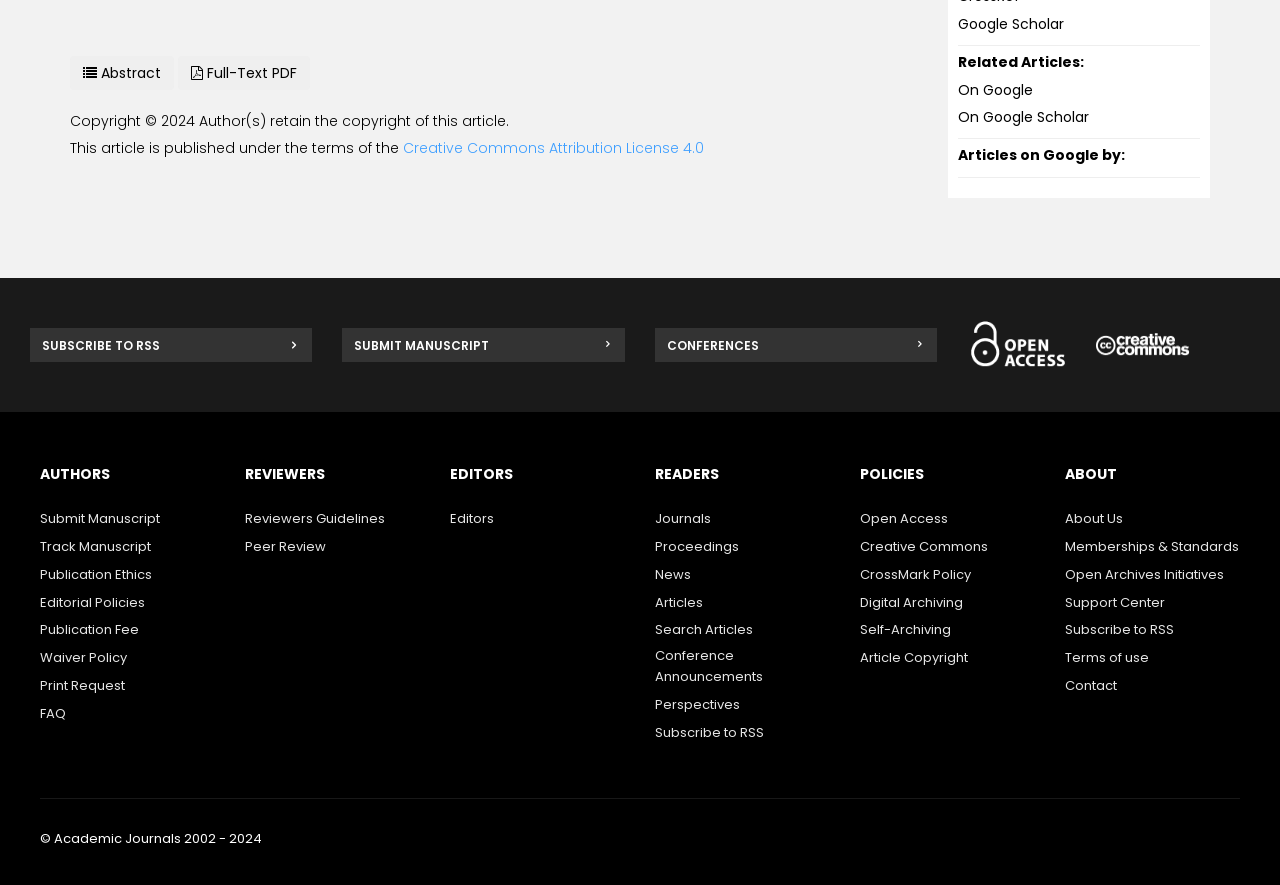Identify the bounding box coordinates of the area that should be clicked in order to complete the given instruction: "Submit manuscript". The bounding box coordinates should be four float numbers between 0 and 1, i.e., [left, top, right, bottom].

[0.277, 0.381, 0.382, 0.4]